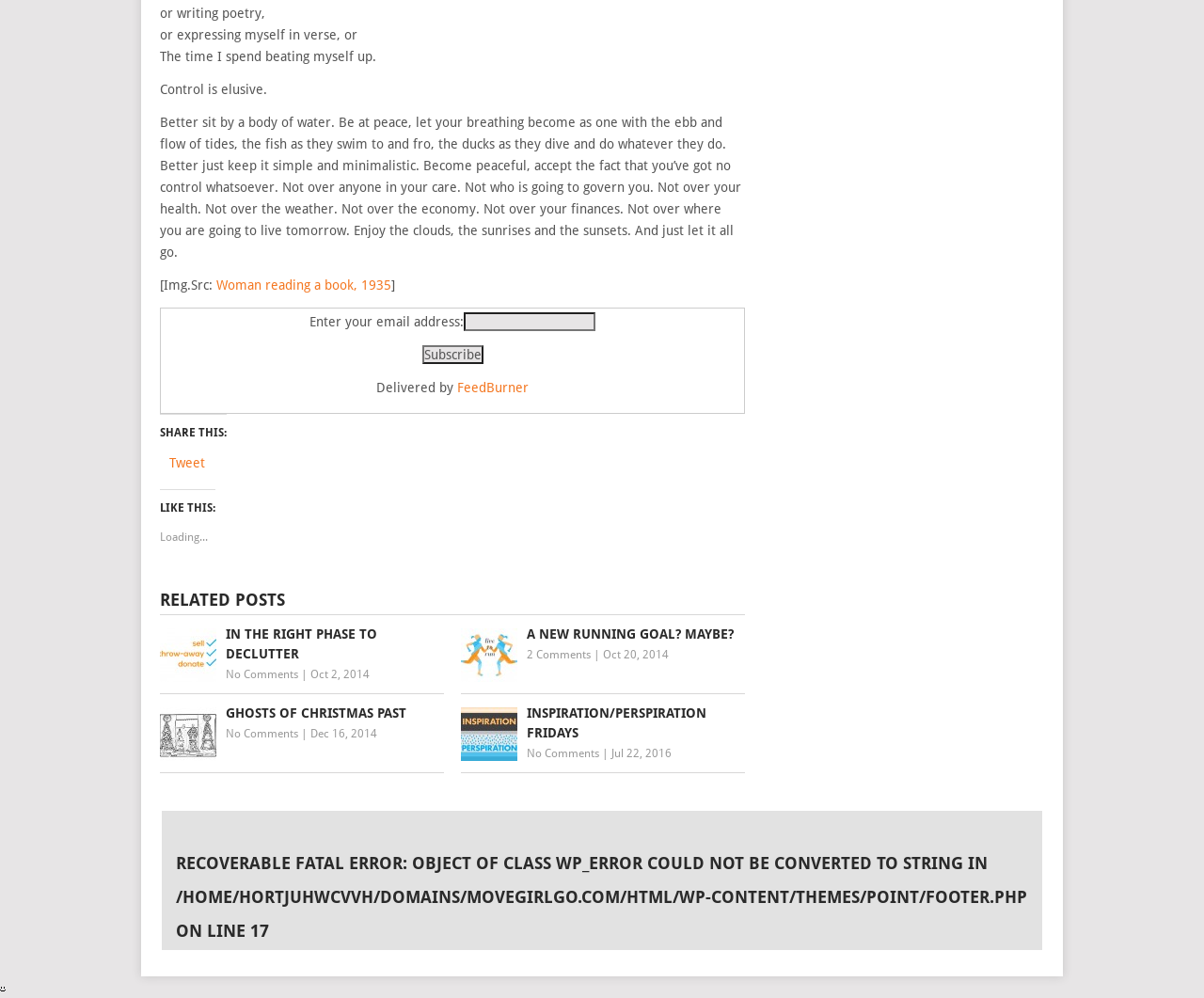Please specify the bounding box coordinates of the clickable section necessary to execute the following command: "View 'IN THE RIGHT PHASE TO DECLUTTER'".

[0.133, 0.626, 0.369, 0.665]